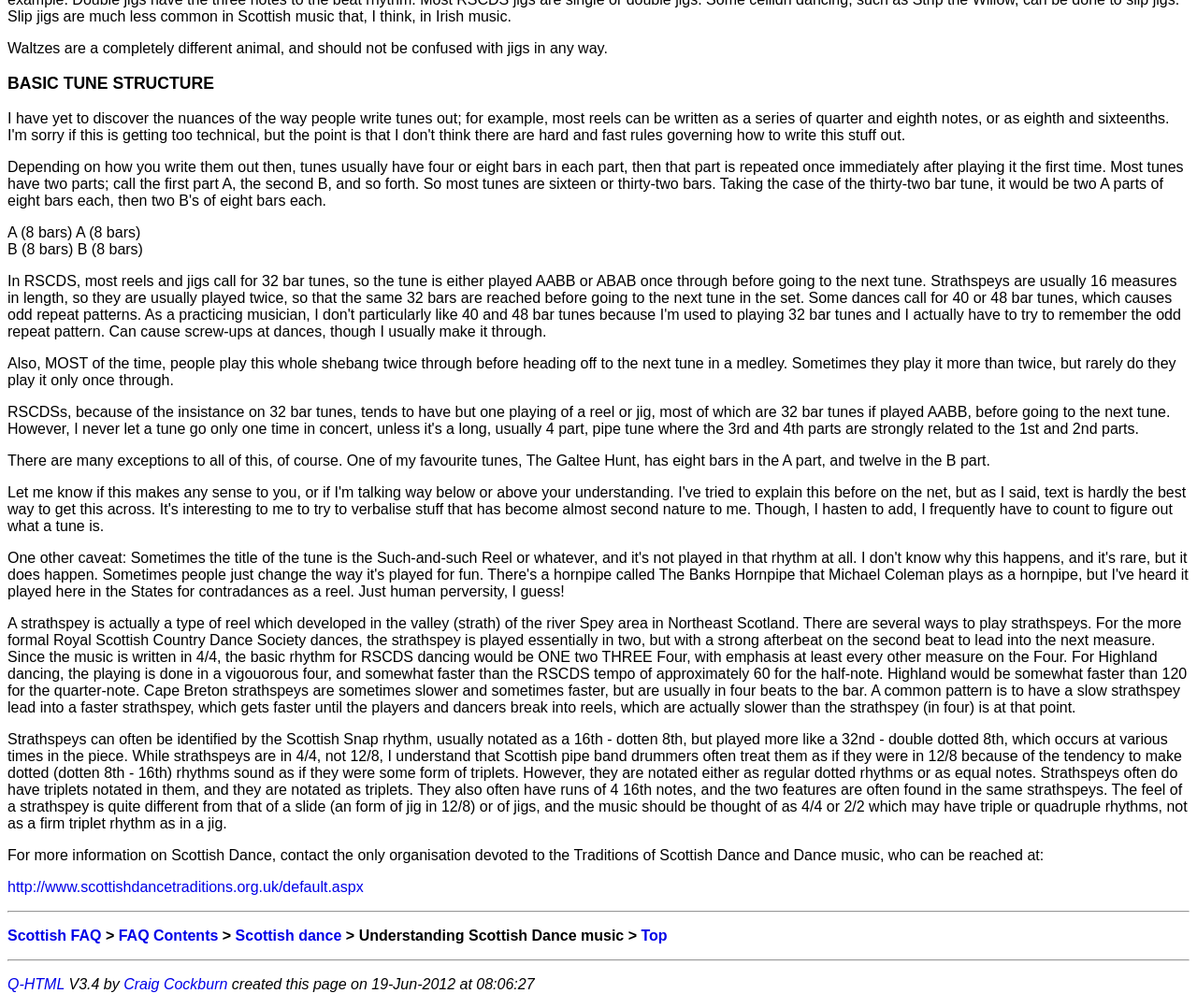From the webpage screenshot, predict the bounding box coordinates (top-left x, top-left y, bottom-right x, bottom-right y) for the UI element described here: Craig Cockburn

[0.103, 0.968, 0.19, 0.984]